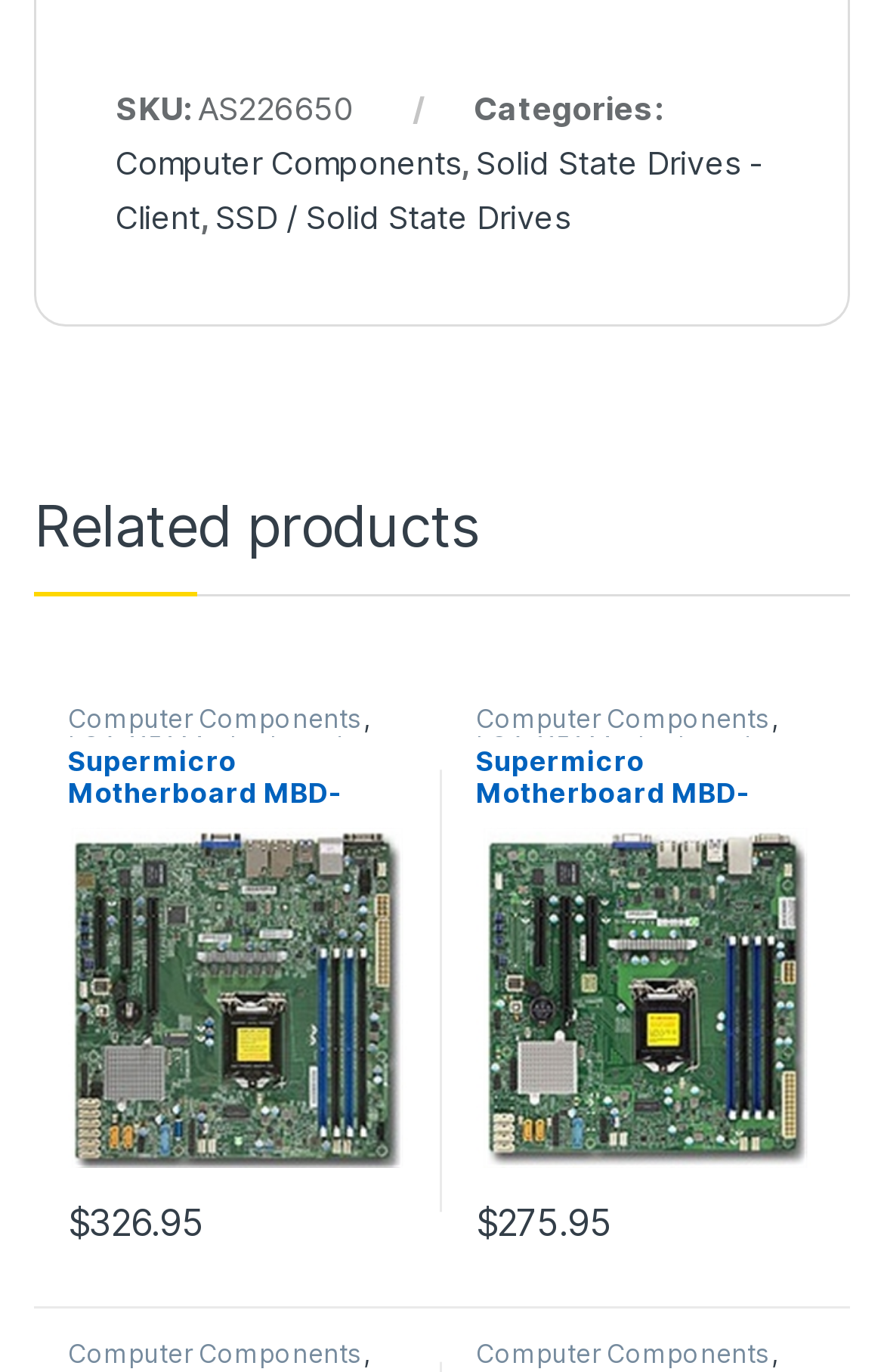Extract the bounding box coordinates for the UI element described by the text: "Motherboards". The coordinates should be in the form of [left, top, right, bottom] with values between 0 and 1.

[0.538, 0.552, 0.739, 0.575]